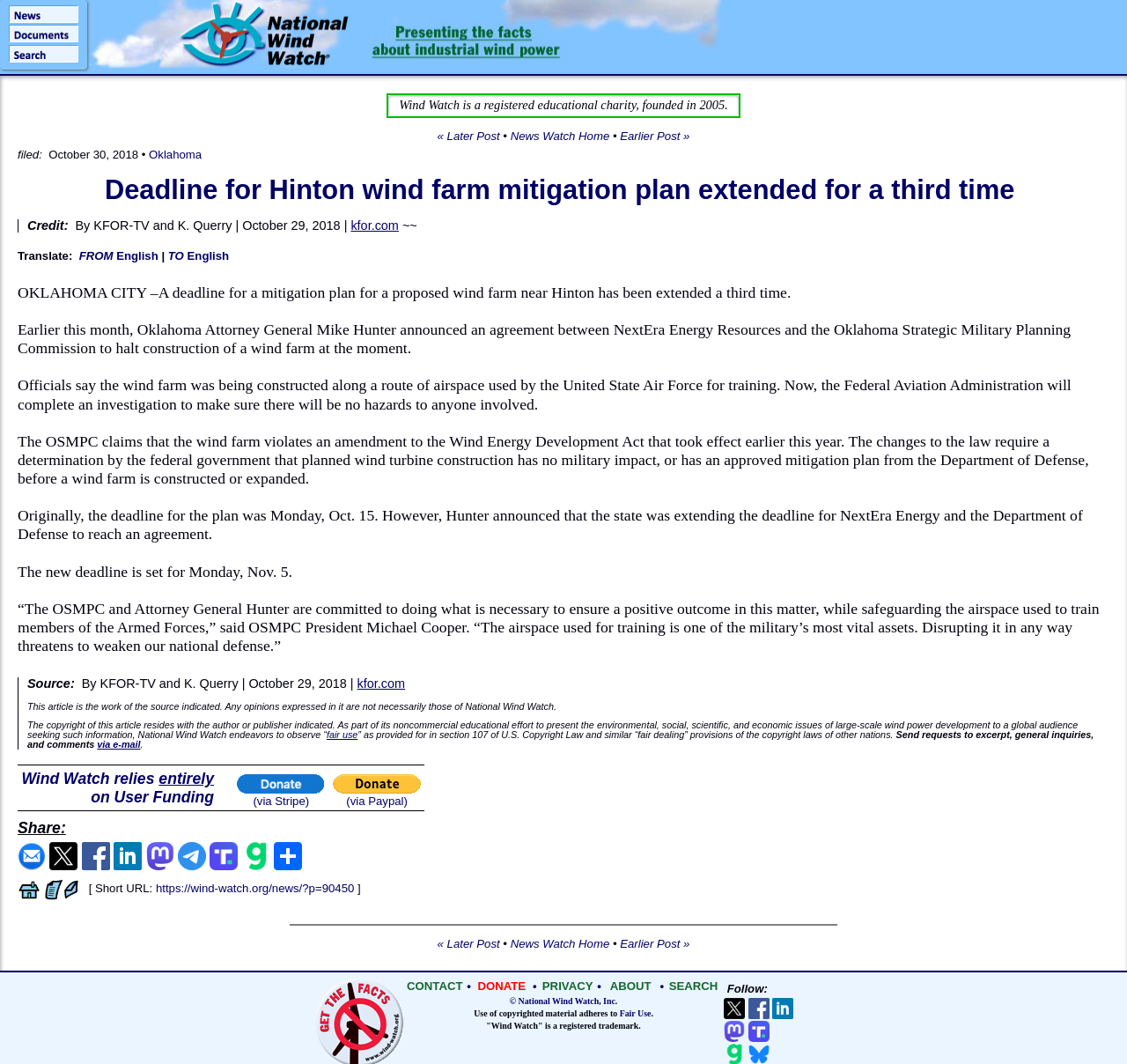Pinpoint the bounding box coordinates of the clickable element to carry out the following instruction: "Donate via Stripe."

[0.21, 0.732, 0.289, 0.76]